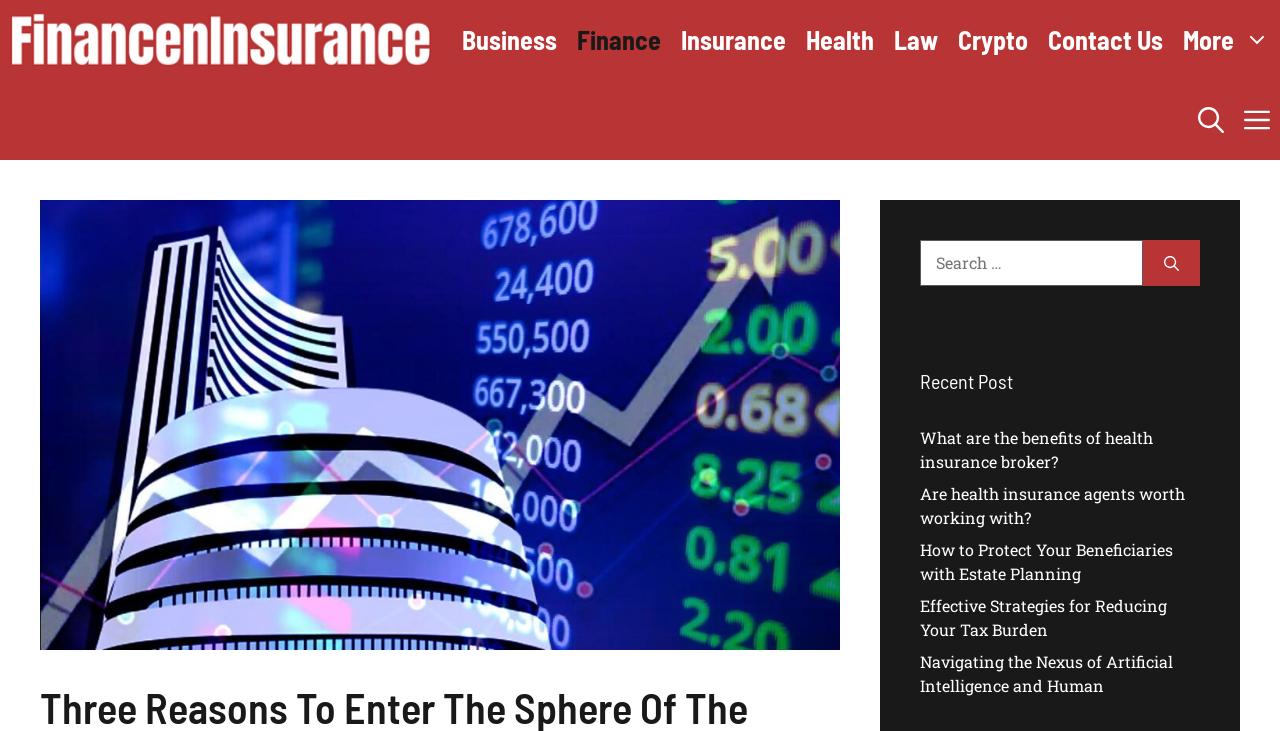Please reply to the following question with a single word or a short phrase:
How many images are on the webpage?

2